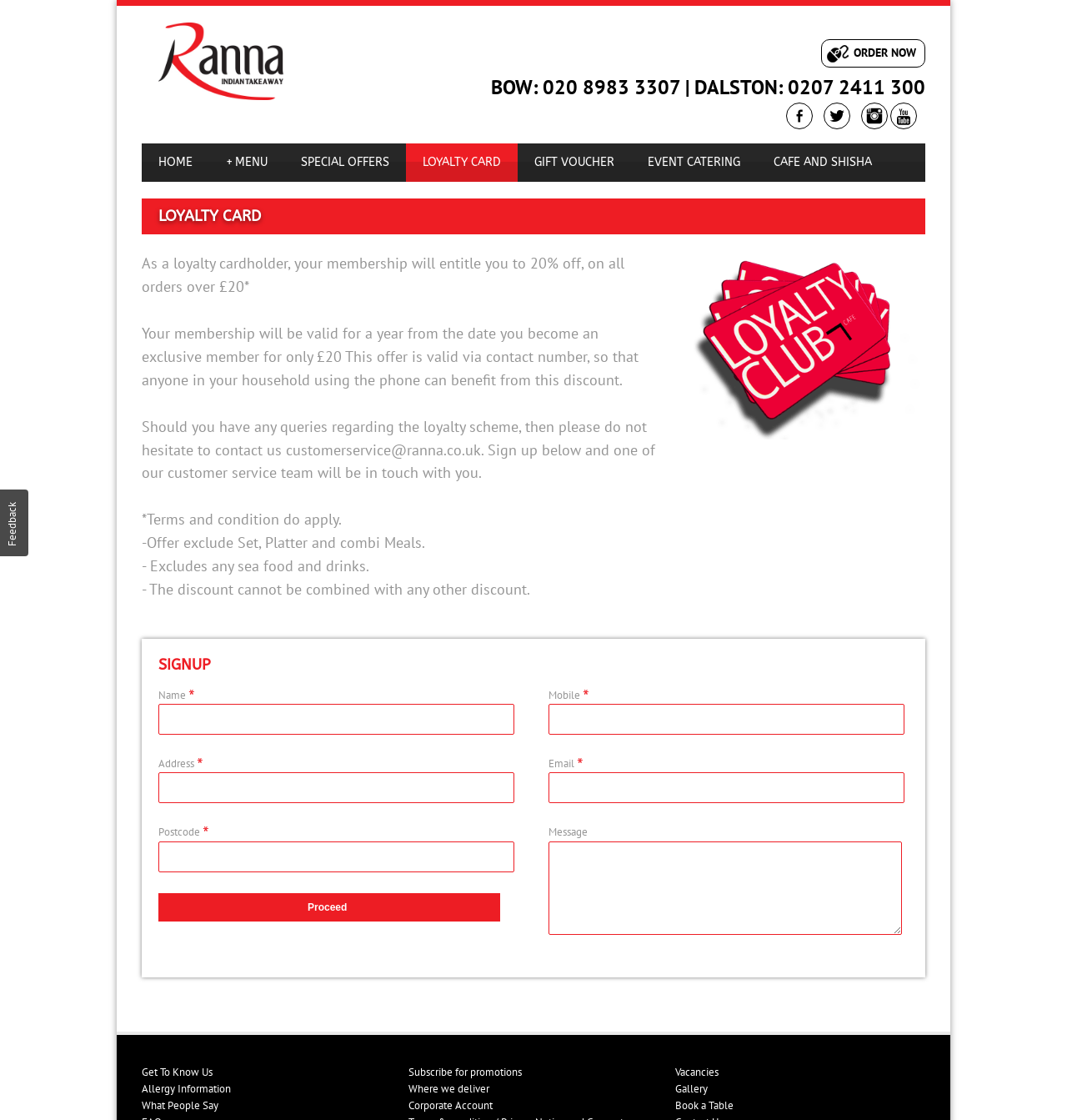Produce an extensive caption that describes everything on the webpage.

This webpage is about Ranna's loyalty card program. At the top, there is a navigation menu with links to "HOME", "MENU +", "SPECIAL OFFERS", "LOYALTY CARD", "GIFT VOUCHER", "EVENT CATERING", and "CAFE AND SHISHA". Below the navigation menu, there is a heading "LOYALTY CARD" and a brief description of the program, which offers 20% off on all orders over £20.

To the right of the description, there are five social media links, each represented by an image. Below the description, there are three paragraphs of text explaining the terms and conditions of the loyalty program, including the membership fee, validity period, and exclusions.

On the right side of the page, there is a large image. Below the image, there is a heading "SIGNUP" and a form to sign up for the loyalty program, which includes fields for name, address, postcode, mobile number, and email. There is also a "Proceed" button at the bottom of the form.

At the bottom of the page, there are three columns of links to other pages, including "Get To Know Us", "Allergy Information", "What People Say", "Subscribe for promotions", "Where we deliver", "Corporate Account", "Vacancies", "Gallery", and "Book a Table".